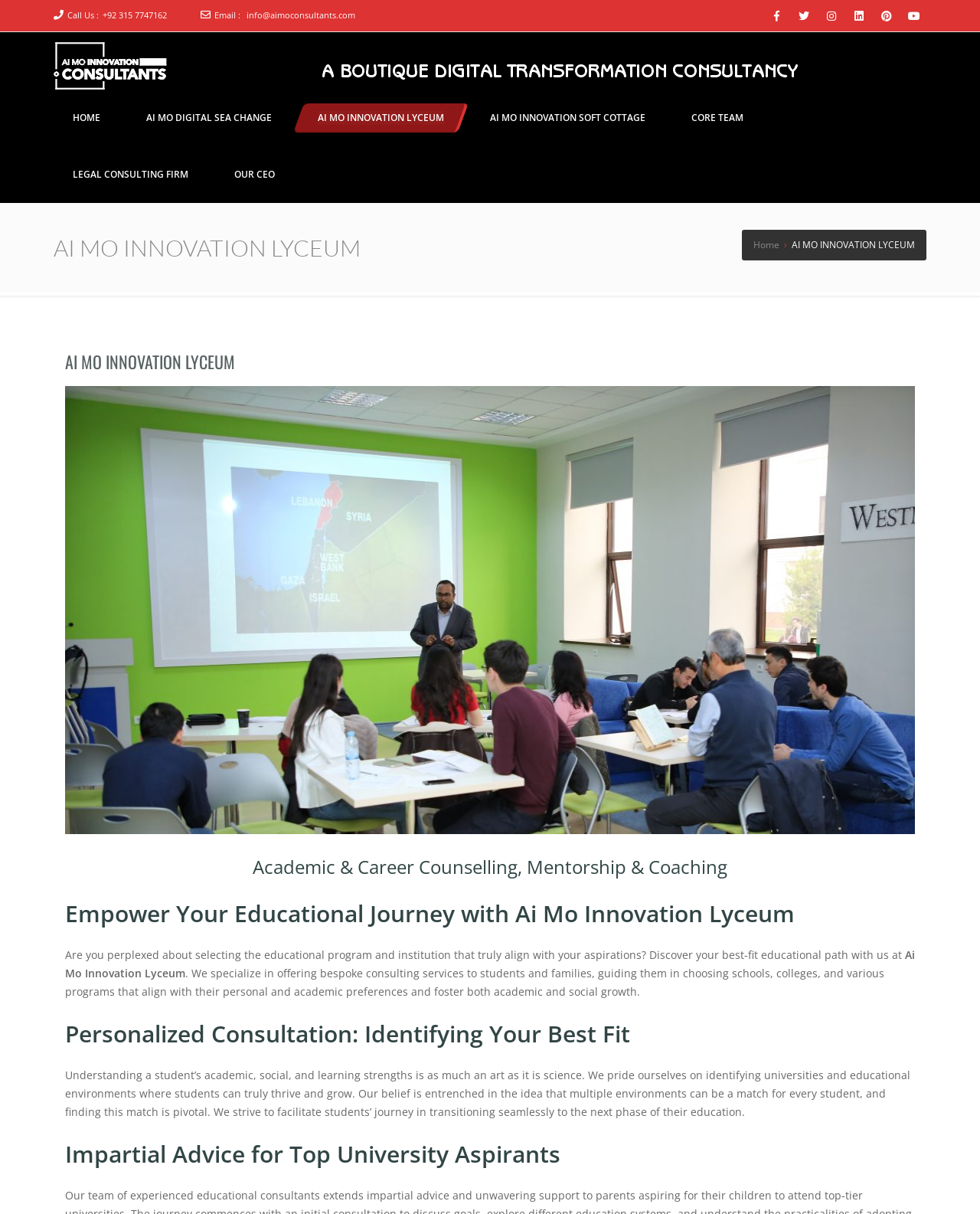Pinpoint the bounding box coordinates of the area that must be clicked to complete this instruction: "Send an email".

[0.252, 0.008, 0.362, 0.017]